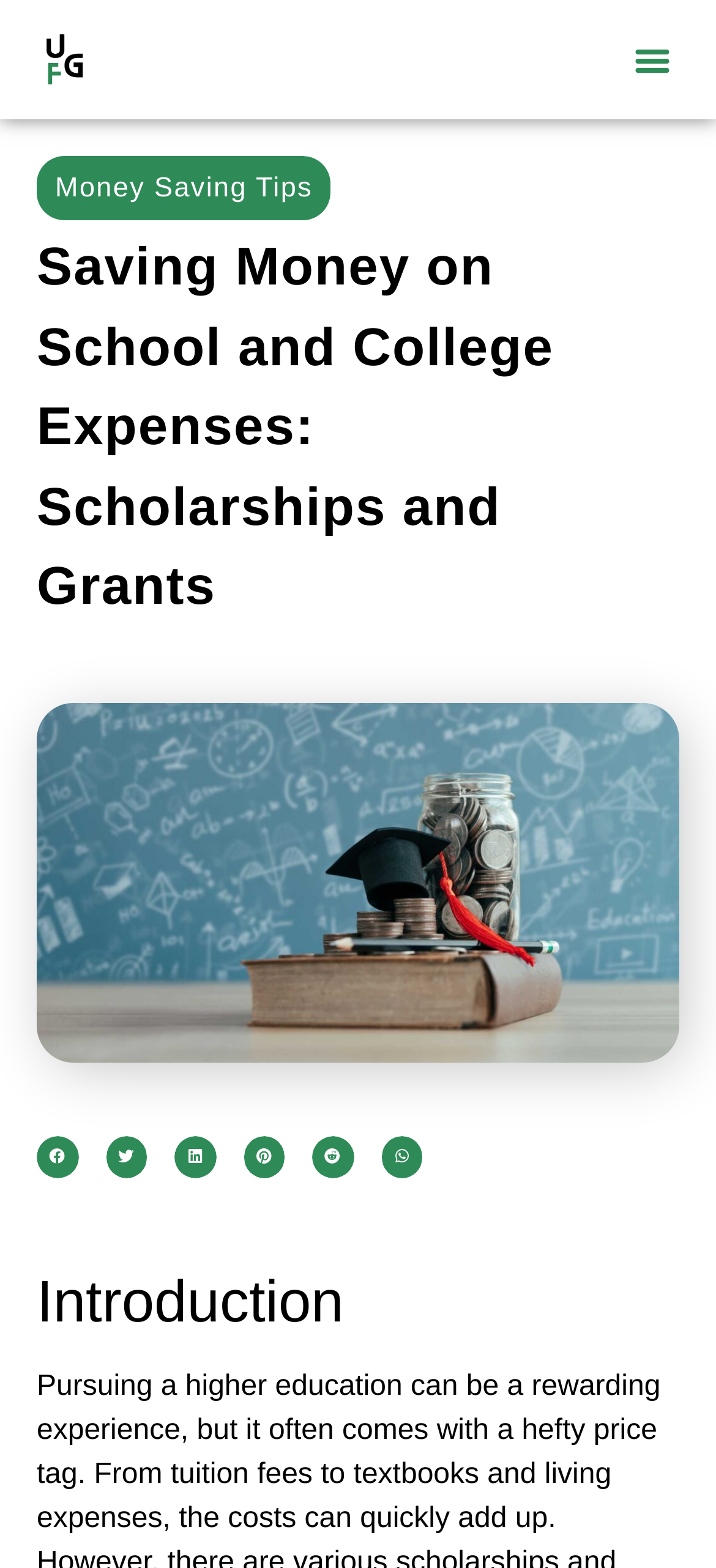For the element described, predict the bounding box coordinates as (top-left x, top-left y, bottom-right x, bottom-right y). All values should be between 0 and 1. Element description: Menu

[0.873, 0.02, 0.95, 0.056]